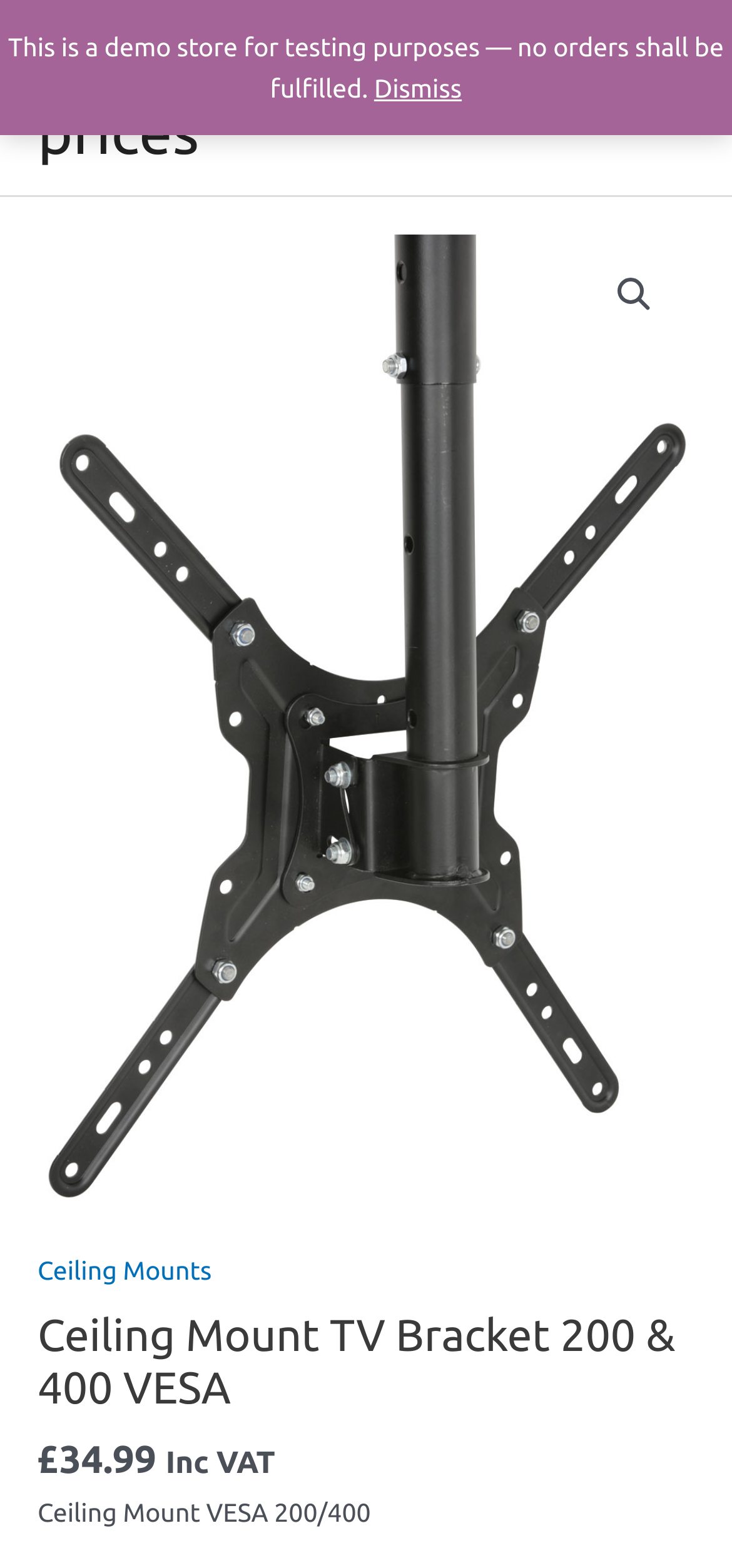Explain the webpage's design and content in an elaborate manner.

The webpage is about a Ceiling Mount TV Bracket with 200 and 400 VESA, offered at a low price. At the top left, there is a link to "Gadgets at low prices". Next to it, on the top right, is a main menu button with an icon, which is not expanded. Below the main menu button, there is a search icon. 

On the left side, there is a vertical menu with links to different categories, including "Ceiling Mounts". Below the vertical menu, there is a heading that displays the product name, "Ceiling Mount TV Bracket 200 & 400 VESA". 

On the right side of the heading, there is a price section, which includes the currency symbol "£", the price "34.99", and a note "Inc VAT". Below the price section, there is a brief product description, "Ceiling Mount VESA 200/400". 

At the very top, there is a notification message that says "This is a demo store for testing purposes — no orders shall be fulfilled." with a "Dismiss" button on the right side of the message.